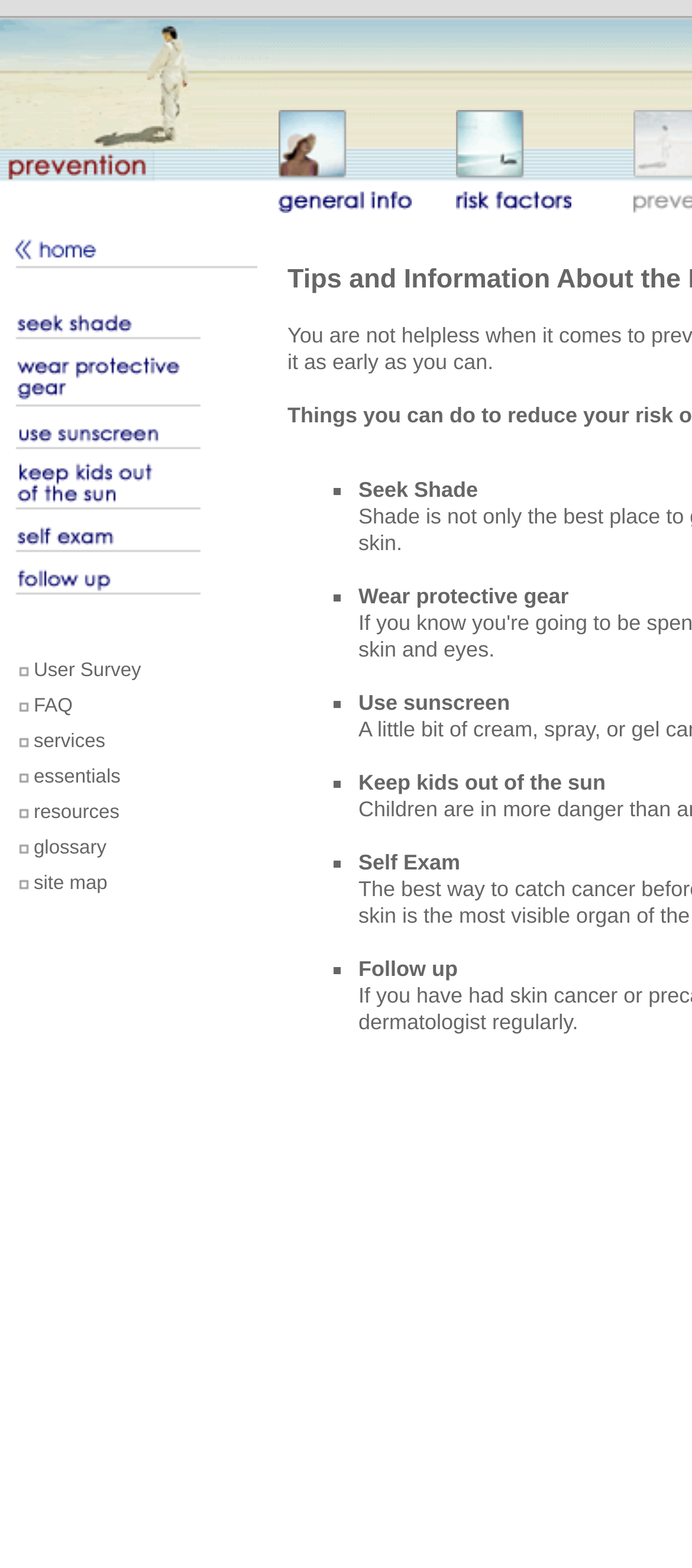What is the purpose of the links on the left side of the webpage?
Look at the image and respond to the question as thoroughly as possible.

The links on the left side of the webpage, such as 'User Survey', 'FAQ', 'services', and others, appear to provide resources and additional information related to the topic of prevention.